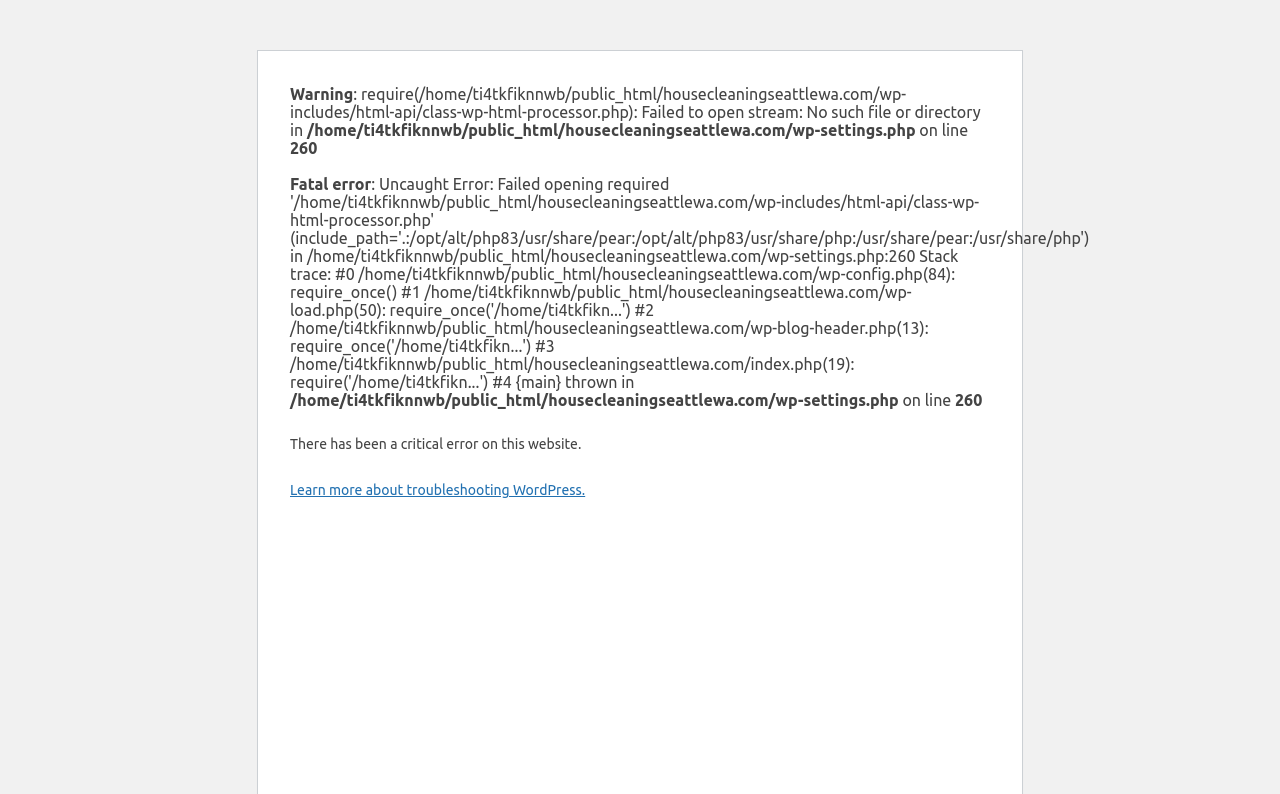What is the recommended action for troubleshooting?
Could you give a comprehensive explanation in response to this question?

The webpage provides a link to 'Learn more about troubleshooting WordPress', which suggests that the user should click on this link to find more information on how to troubleshoot the error and resolve the issue.